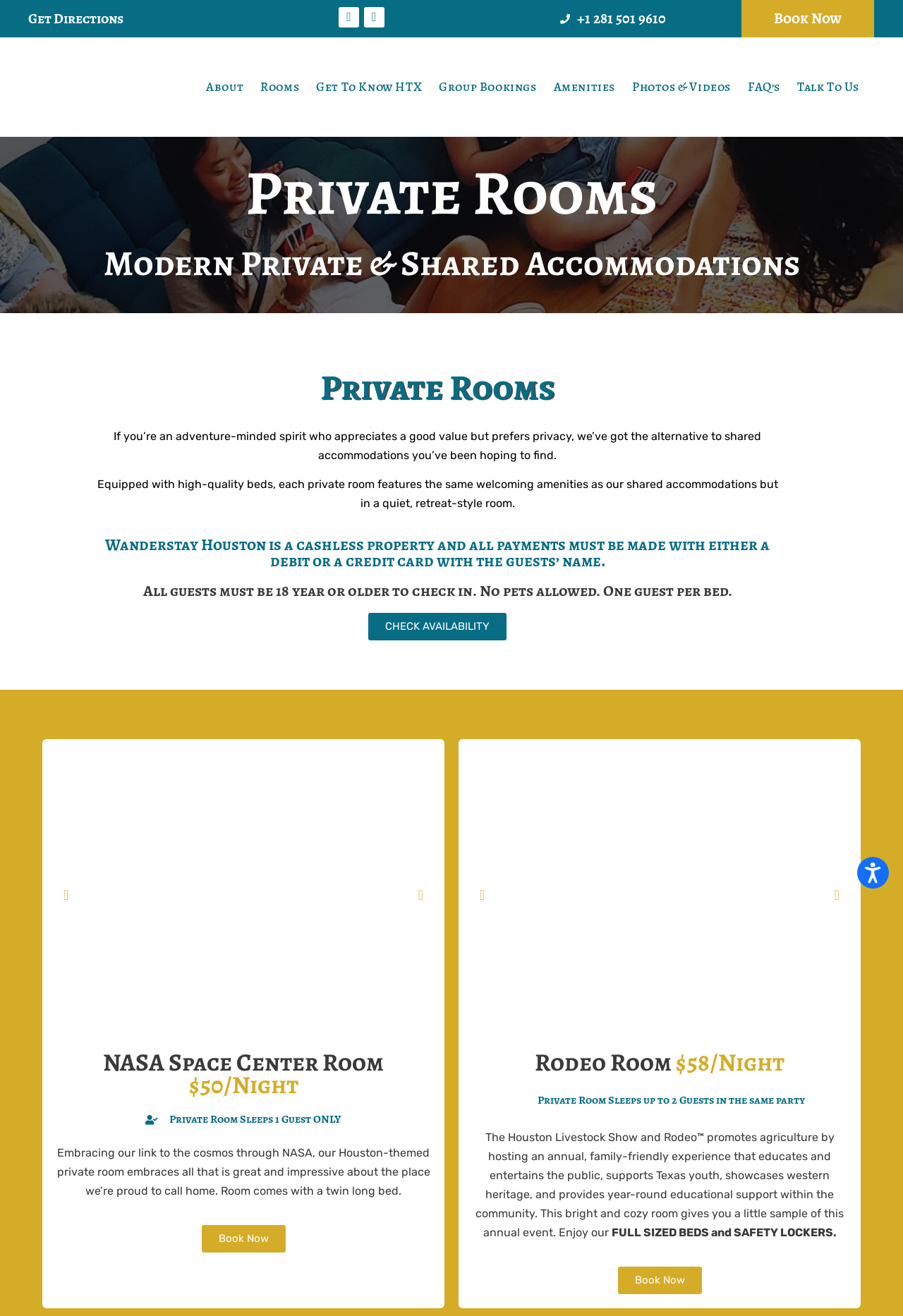How many guests can stay in the Rodeo Room?
Look at the image and construct a detailed response to the question.

According to the webpage, the Rodeo Room is a private room that sleeps up to 2 guests in the same party, as stated in the static text 'Private Room Sleeps up to 2 Guests in the same party'.